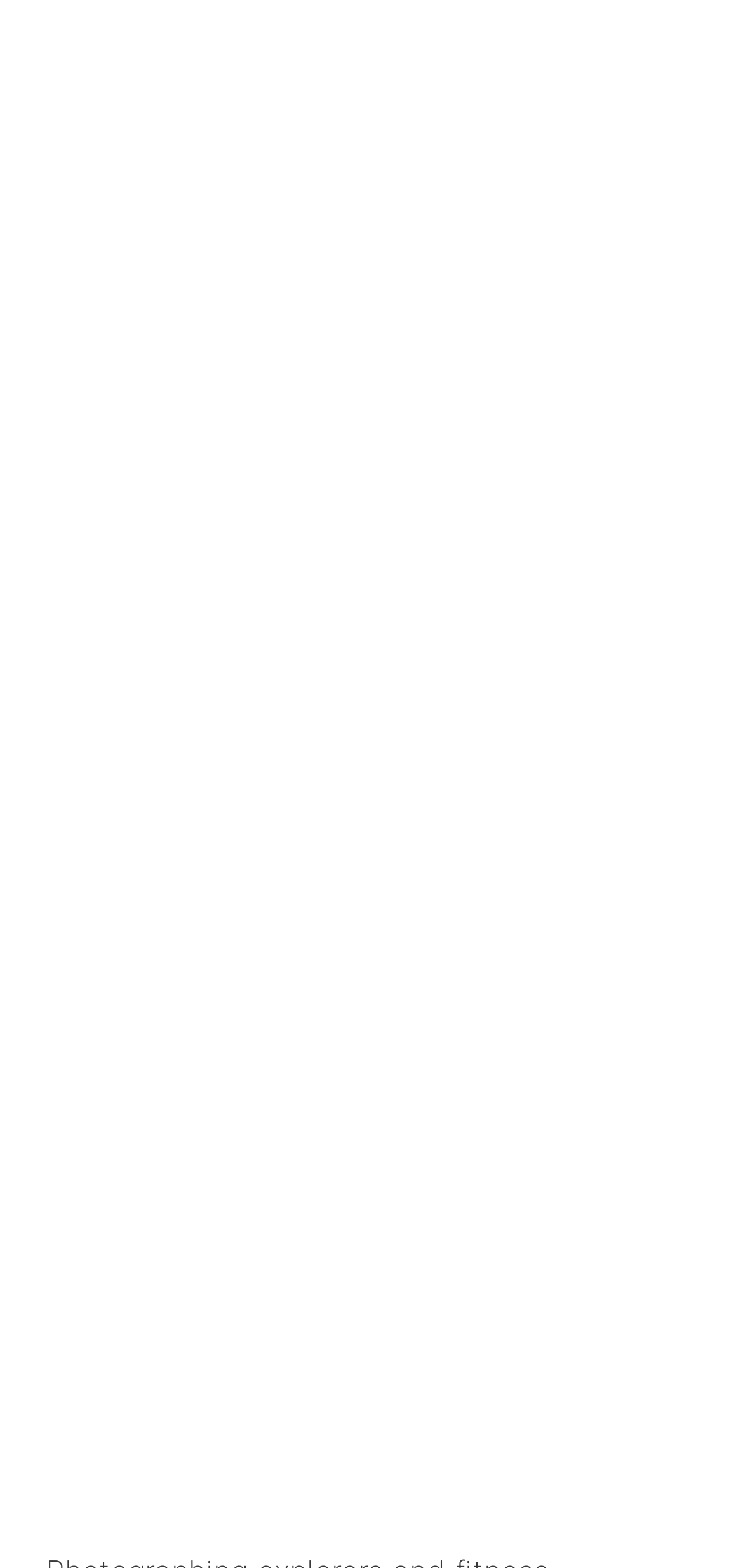Analyze the image and provide a detailed answer to the question: What is the country where the yoga pose is taken?

The link 'Yoga poses in Wadi Rum of Jordan.' contains the country name 'Jordan', indicating that the yoga pose is taken in Jordan.